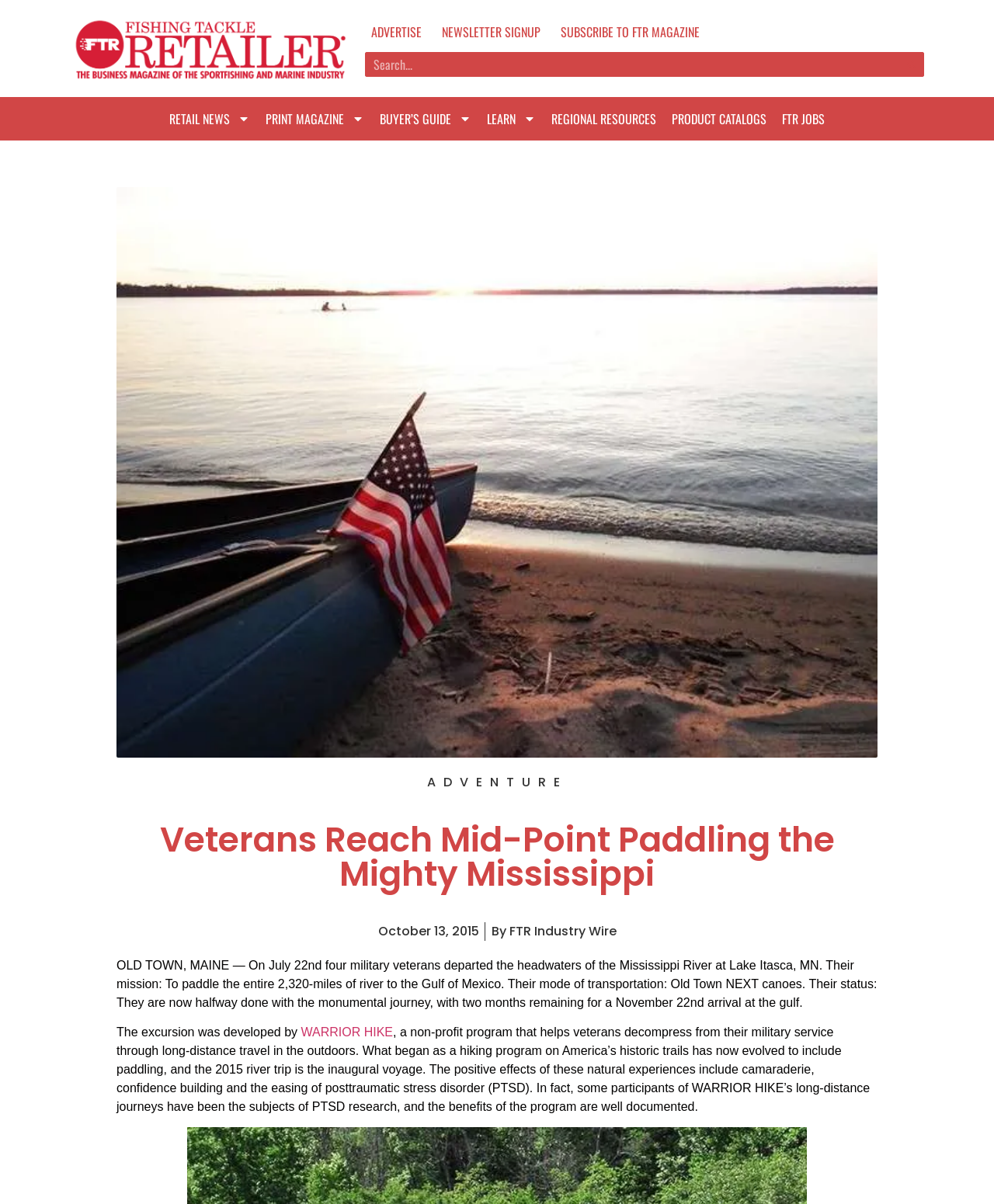Specify the bounding box coordinates of the element's region that should be clicked to achieve the following instruction: "Subscribe to FTR Magazine". The bounding box coordinates consist of four float numbers between 0 and 1, in the format [left, top, right, bottom].

[0.558, 0.016, 0.71, 0.037]